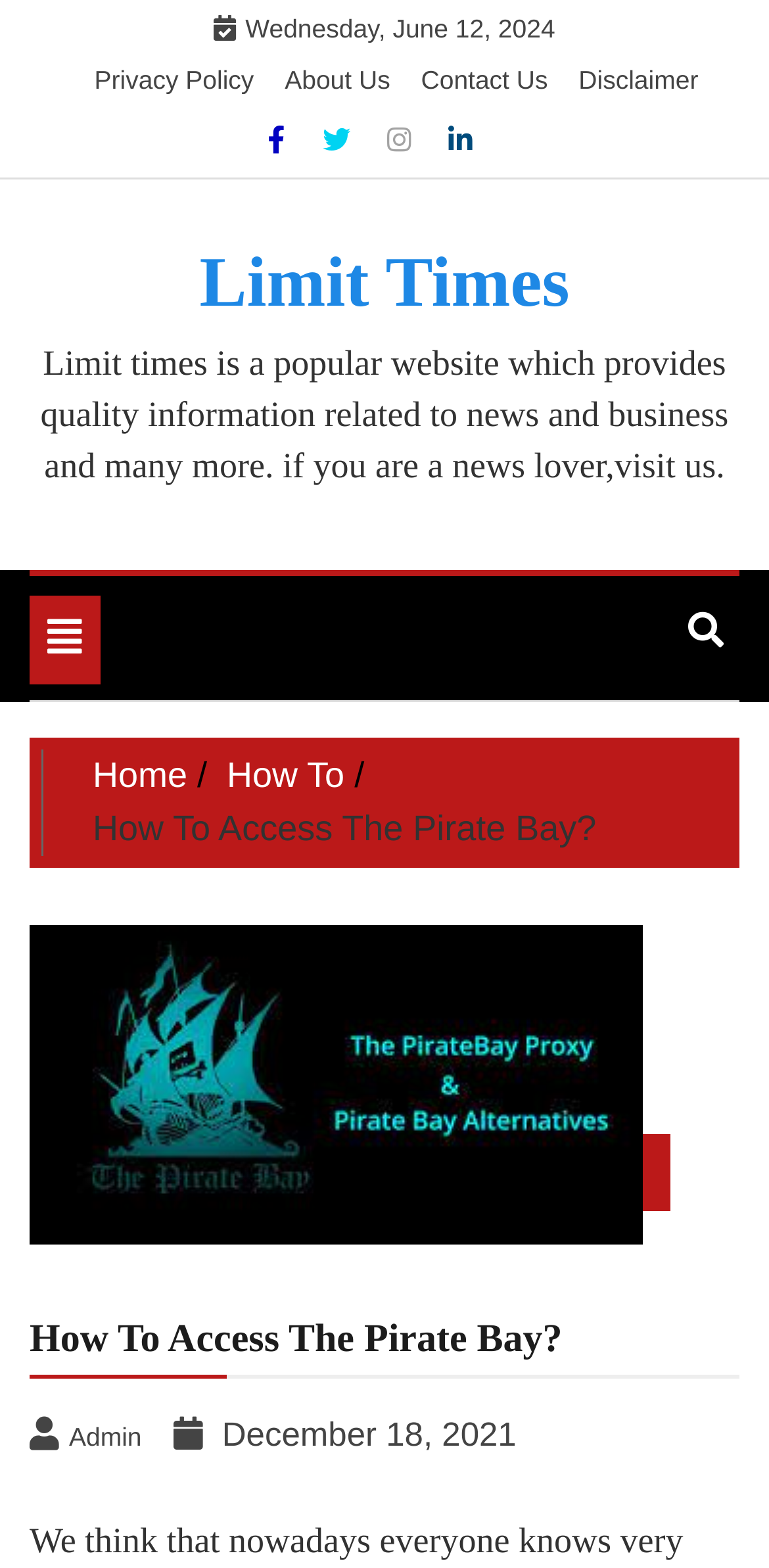Bounding box coordinates must be specified in the format (top-left x, top-left y, bottom-right x, bottom-right y). All values should be floating point numbers between 0 and 1. What are the bounding box coordinates of the UI element described as: parent_node: Skip to content

[0.749, 0.723, 0.872, 0.772]